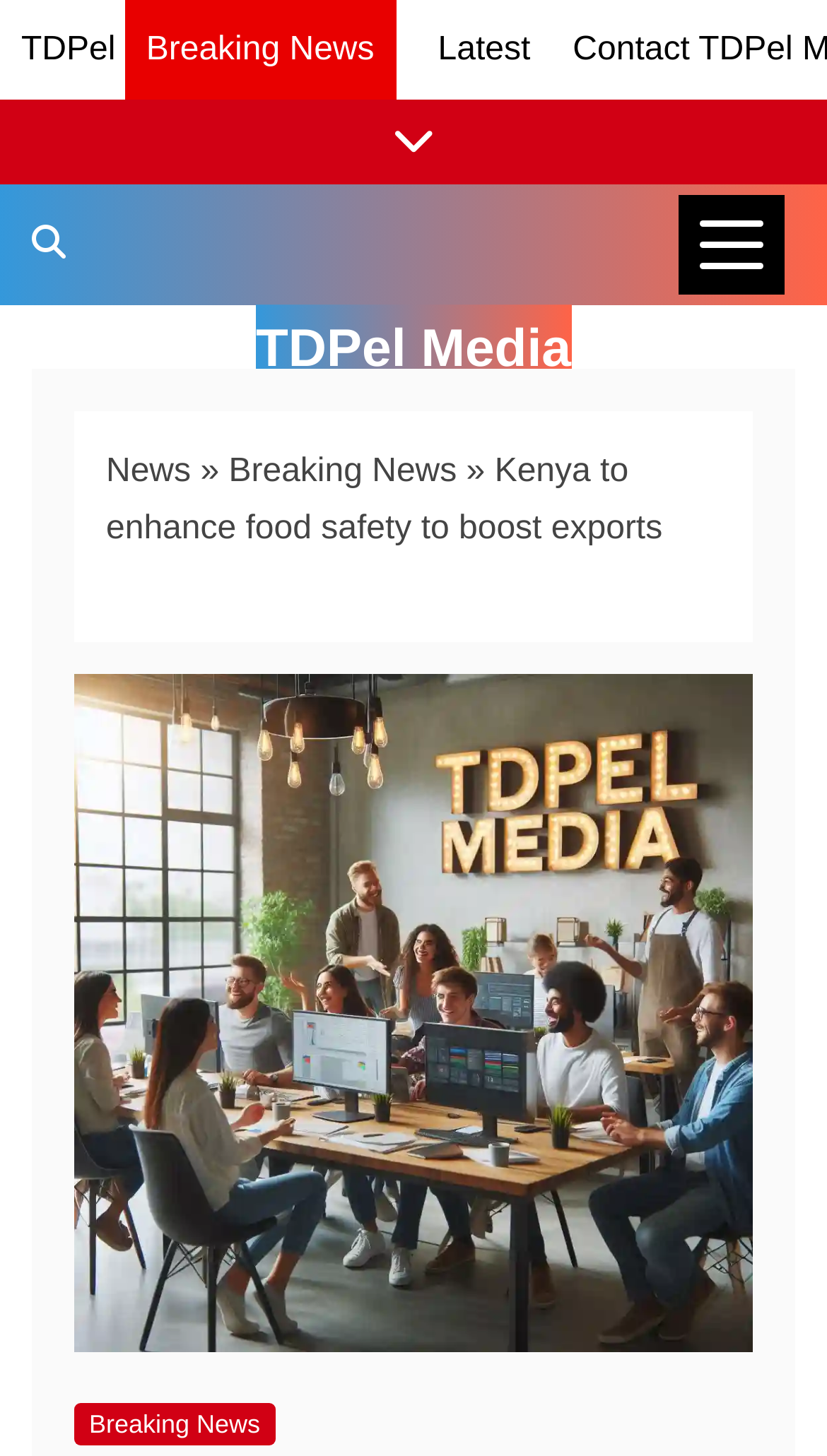Using the elements shown in the image, answer the question comprehensively: What is the main topic of the article?

I determined the answer by looking at the StaticText element with the content 'Kenya to enhance food safety to boost exports', which is likely the title of the article.